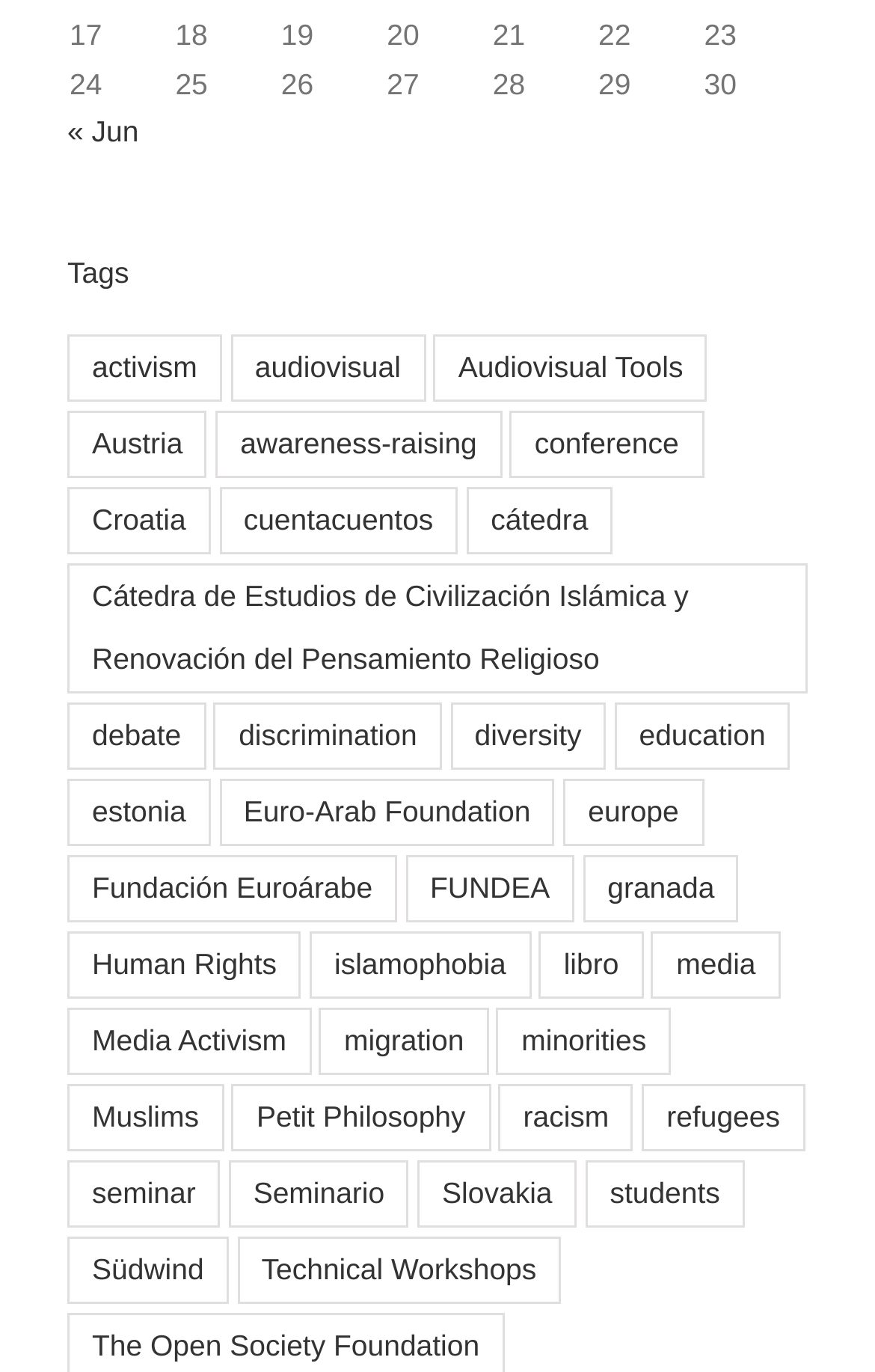Determine the bounding box coordinates for the clickable element to execute this instruction: "Explore the 'education' topic". Provide the coordinates as four float numbers between 0 and 1, i.e., [left, top, right, bottom].

[0.702, 0.511, 0.903, 0.56]